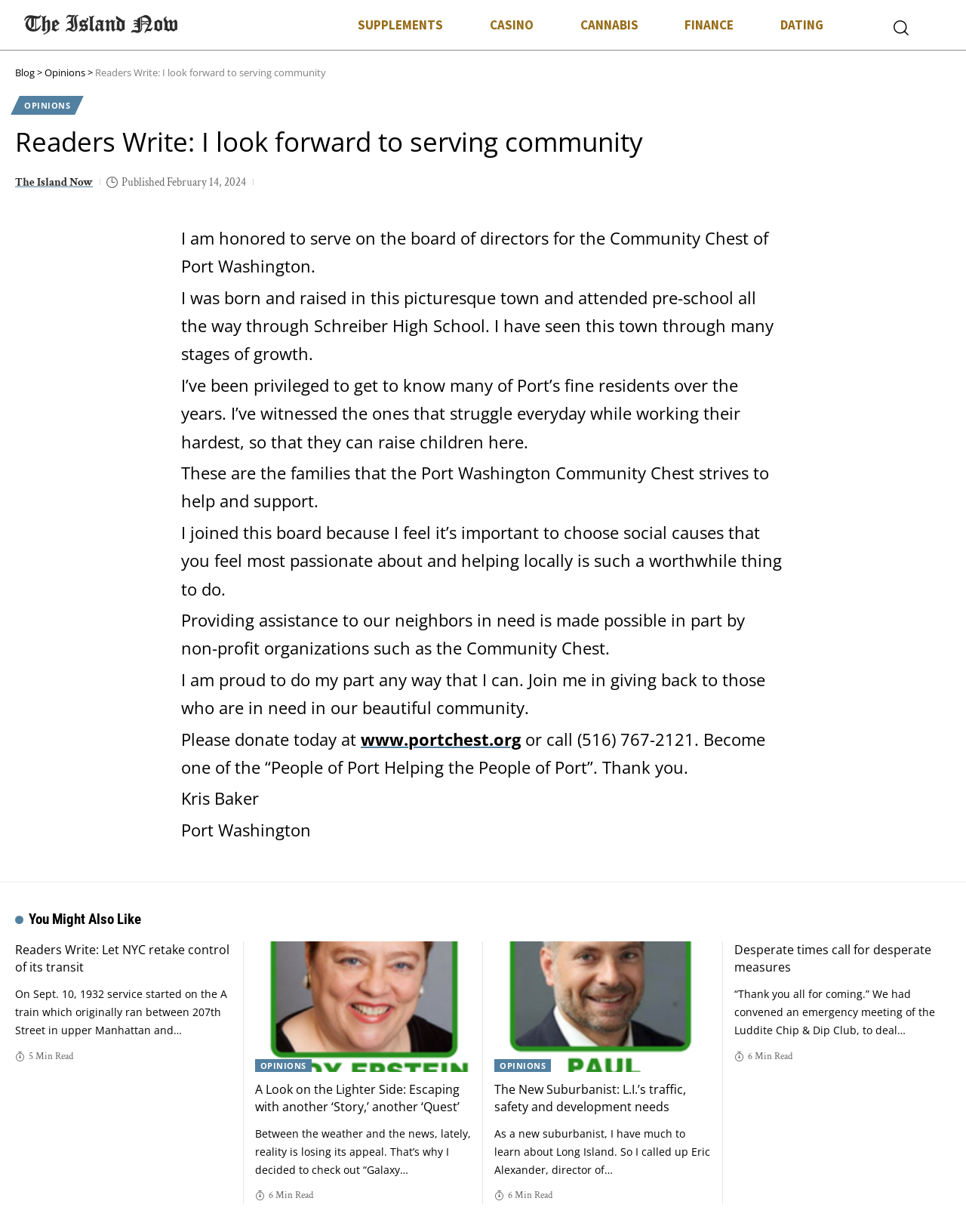Determine which piece of text is the heading of the webpage and provide it.

Readers Write: I look forward to serving community